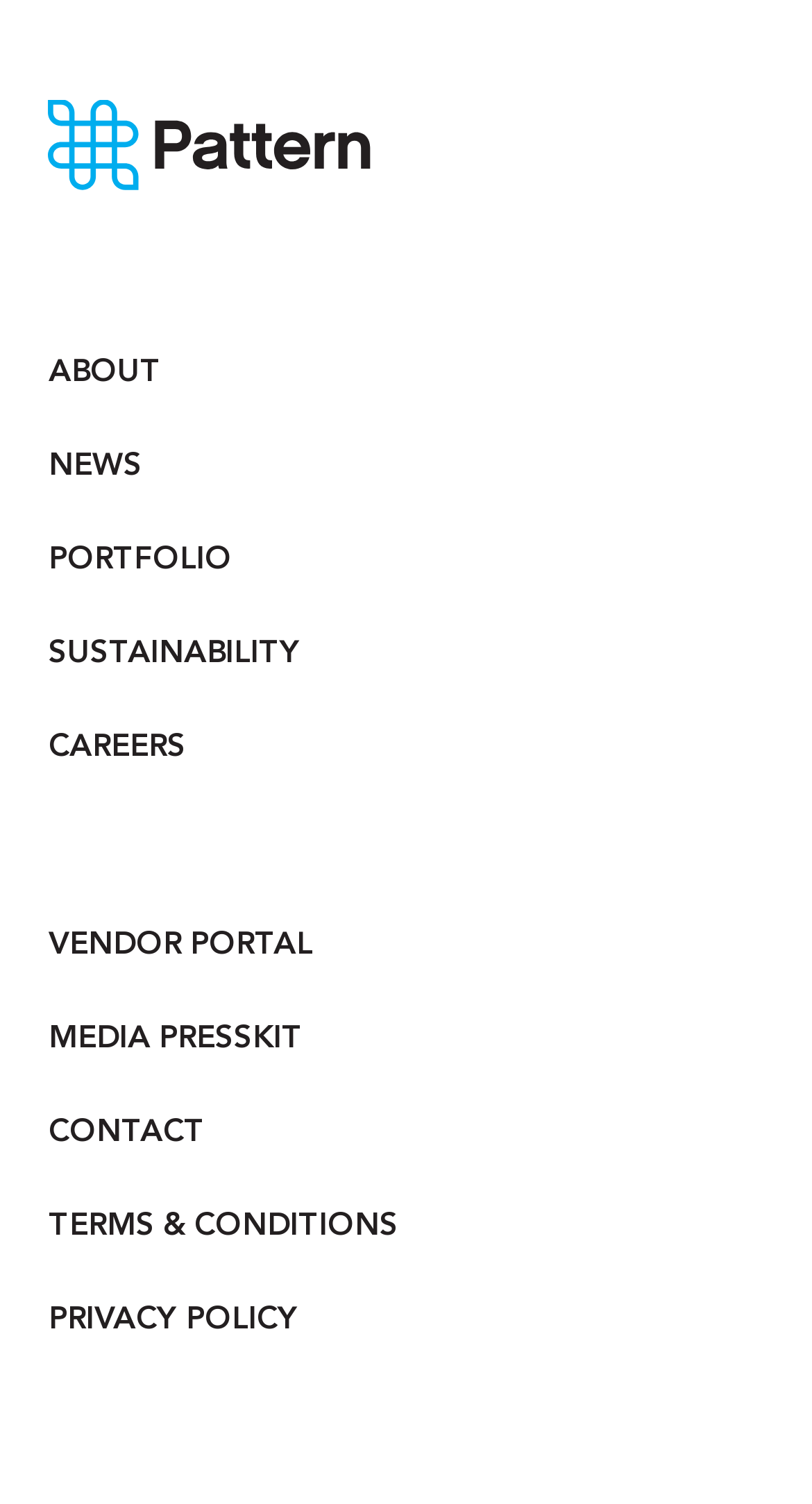Extract the bounding box coordinates for the described element: "News". The coordinates should be represented as four float numbers between 0 and 1: [left, top, right, bottom].

[0.06, 0.287, 0.94, 0.335]